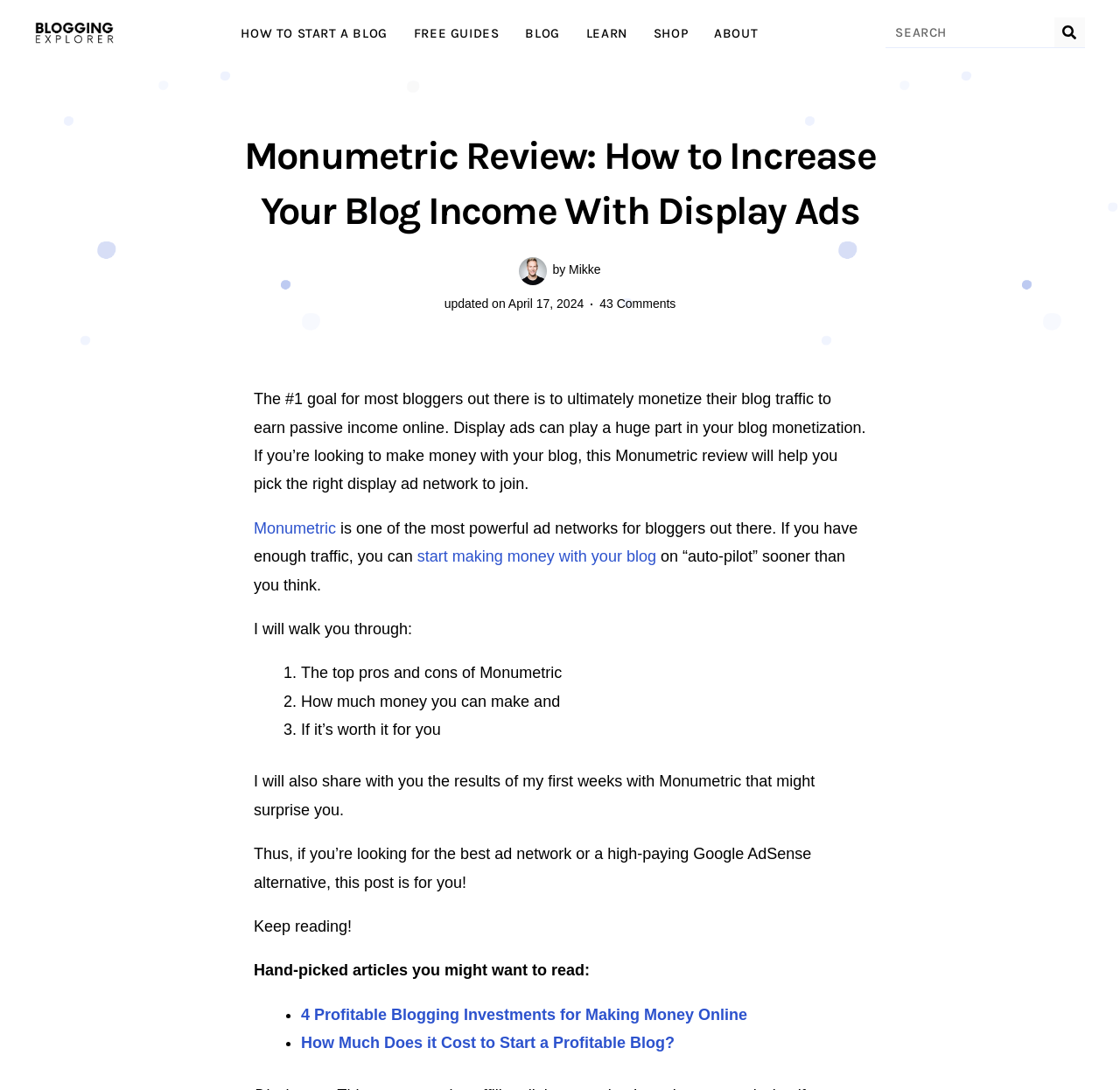Find the UI element described as: "How to Start a Blog" and predict its bounding box coordinates. Ensure the coordinates are four float numbers between 0 and 1, [left, top, right, bottom].

[0.215, 0.016, 0.346, 0.046]